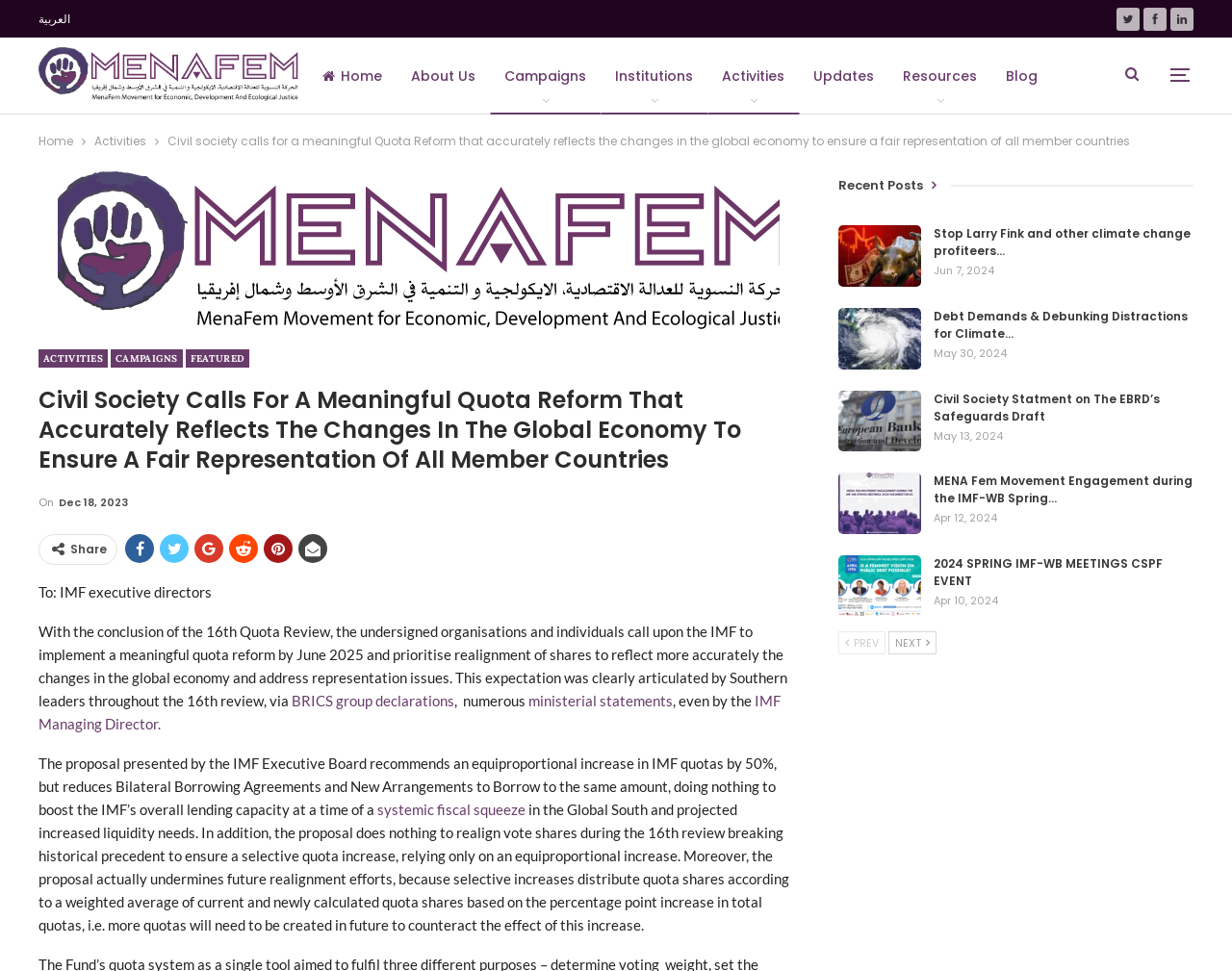What is the language of the link 'العربية'?
Based on the image, answer the question with as much detail as possible.

The language of the link 'العربية' can be inferred from the text itself, which is written in Arabic script and translates to 'Arabic' in English.